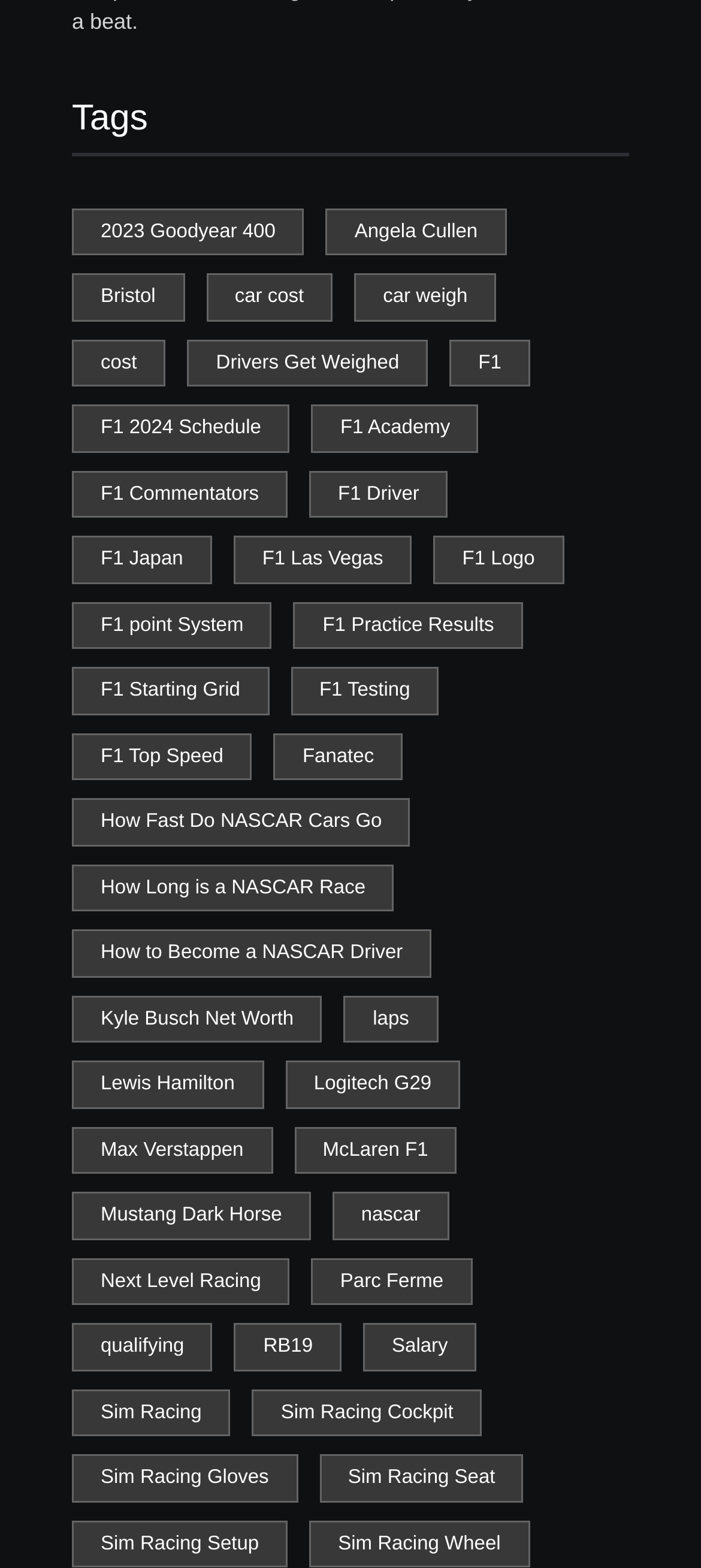Show me the bounding box coordinates of the clickable region to achieve the task as per the instruction: "Click on the link to 2023 Goodyear 400".

[0.103, 0.132, 0.434, 0.163]